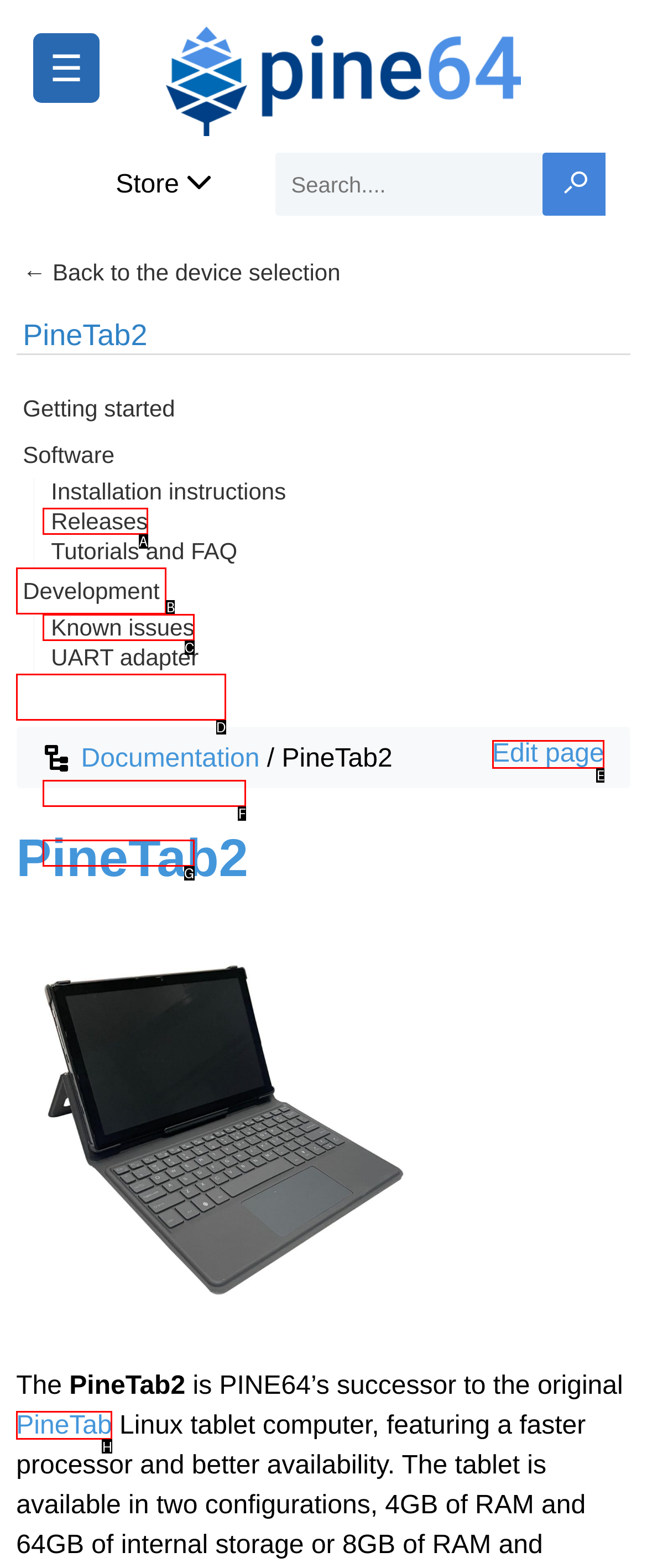Identify the HTML element that should be clicked to accomplish the task: Edit the page
Provide the option's letter from the given choices.

E